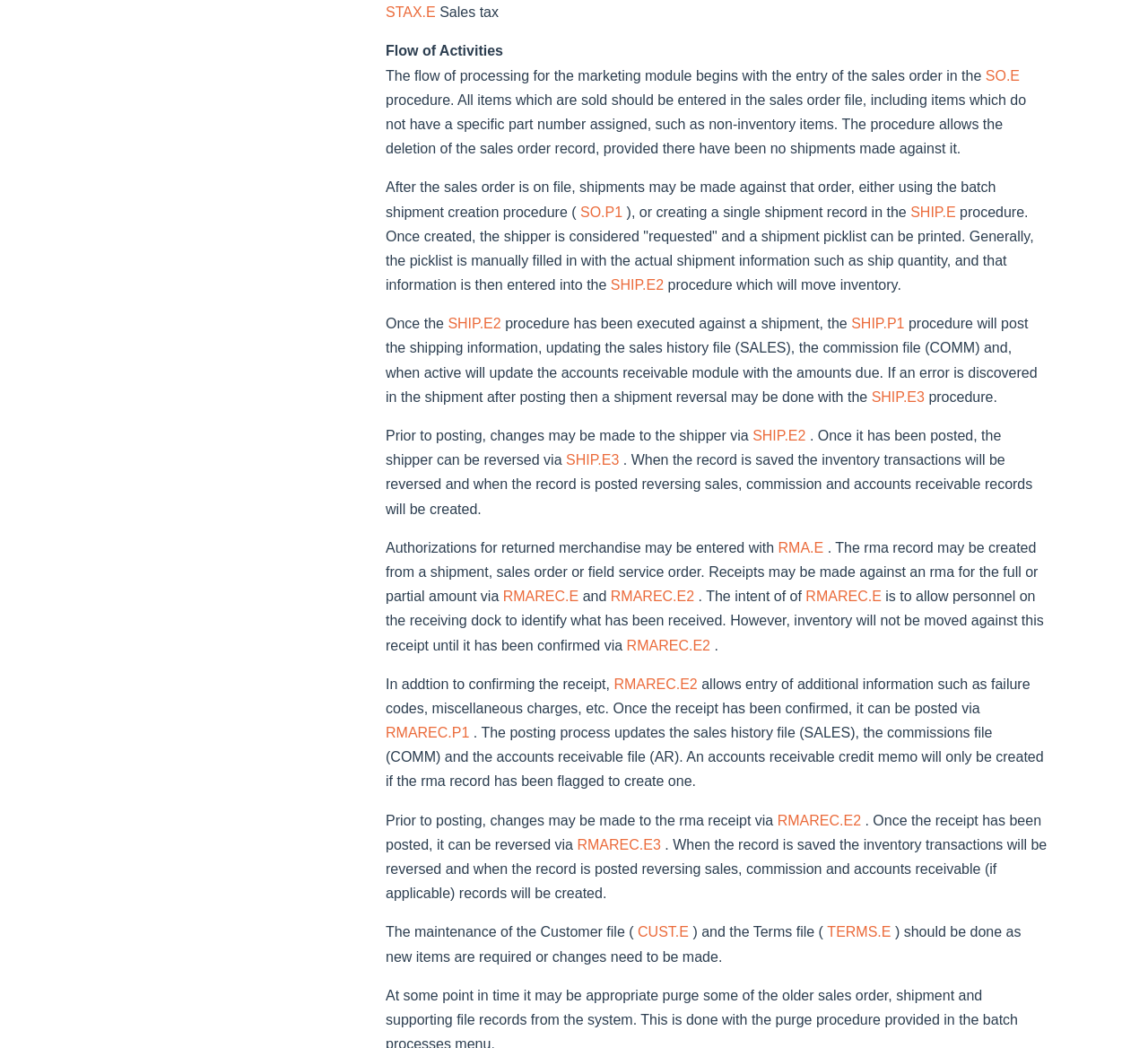Using the information in the image, give a comprehensive answer to the question: 
What is the first step in the marketing module?

The flow of processing for the marketing module begins with the entry of the sales order in the sales order file, including items which do not have a specific part number assigned, such as non-inventory items.